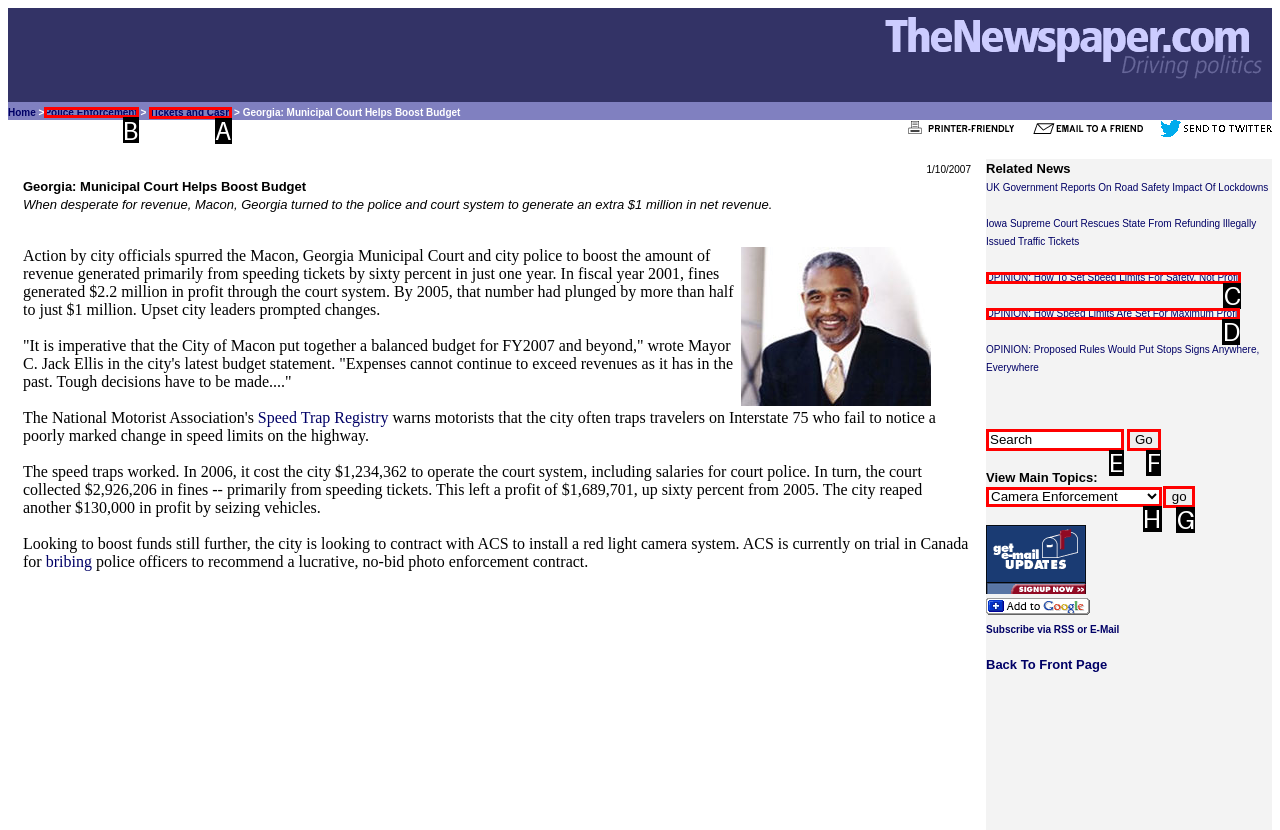Identify the correct letter of the UI element to click for this task: Check out the Organic 101 page
Respond with the letter from the listed options.

None